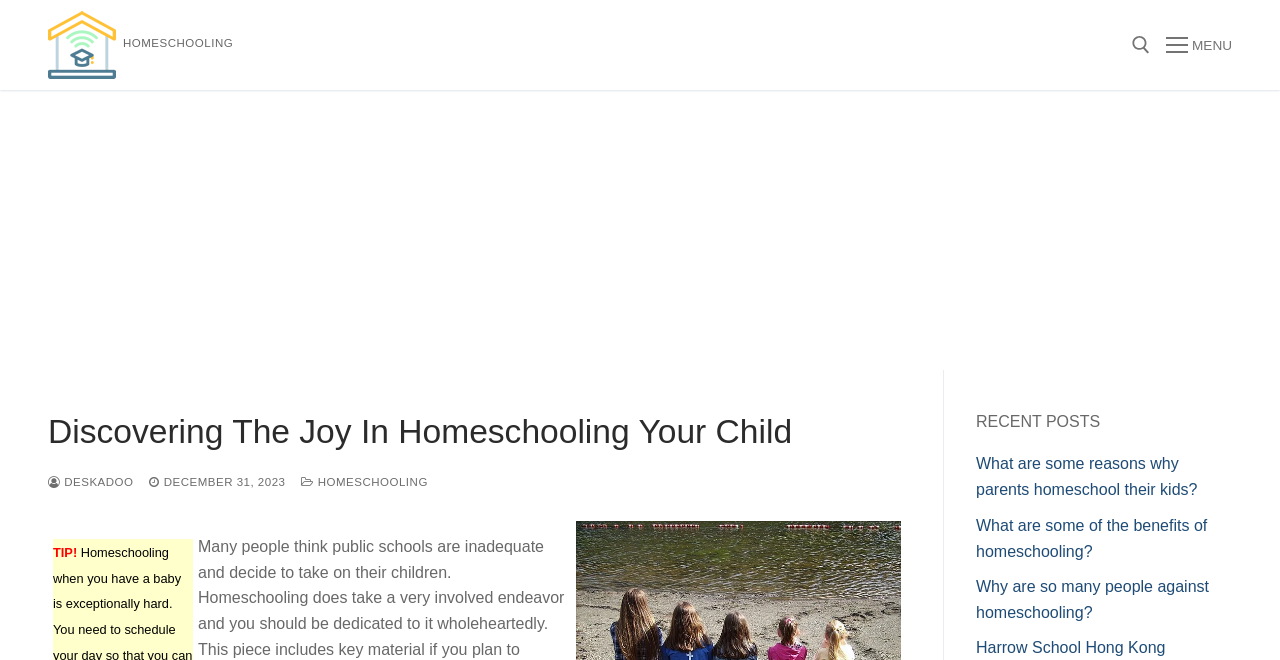Explain in detail what you observe on this webpage.

The webpage is about homeschooling, with the title "Discovering The Joy In Homeschooling Your Child" at the top. Below the title, there is a search tool on the right side, consisting of a search box and a submit button. On the top right corner, there is a "MENU" link.

The main content of the webpage is divided into two sections. On the left side, there is an advertisement iframe that takes up most of the space. Within the iframe, there is a heading with the same title as the webpage, followed by links to the website's logo, date, and a category "HOMESCHOOLING". Below these links, there is a "TIP!" text, which is followed by a short sentence about the challenges of homeschooling with a baby.

On the right side, there is a section titled "RECENT POSTS", which lists four links to different articles related to homeschooling, such as reasons why parents homeschool their kids, benefits of homeschooling, and more.